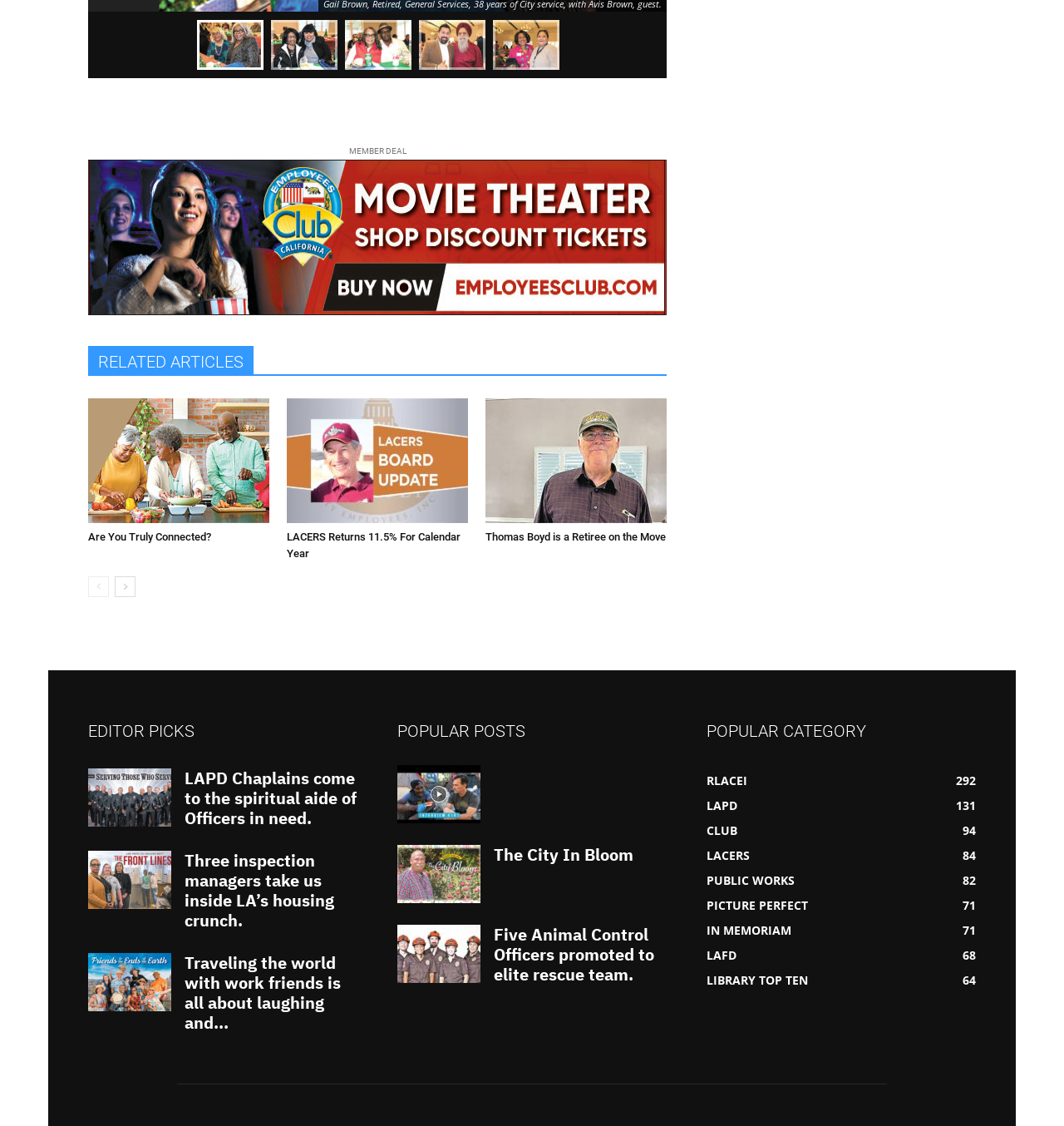Please determine the bounding box coordinates of the element to click on in order to accomplish the following task: "Read RELATED ARTICLES". Ensure the coordinates are four float numbers ranging from 0 to 1, i.e., [left, top, right, bottom].

[0.083, 0.307, 0.627, 0.333]